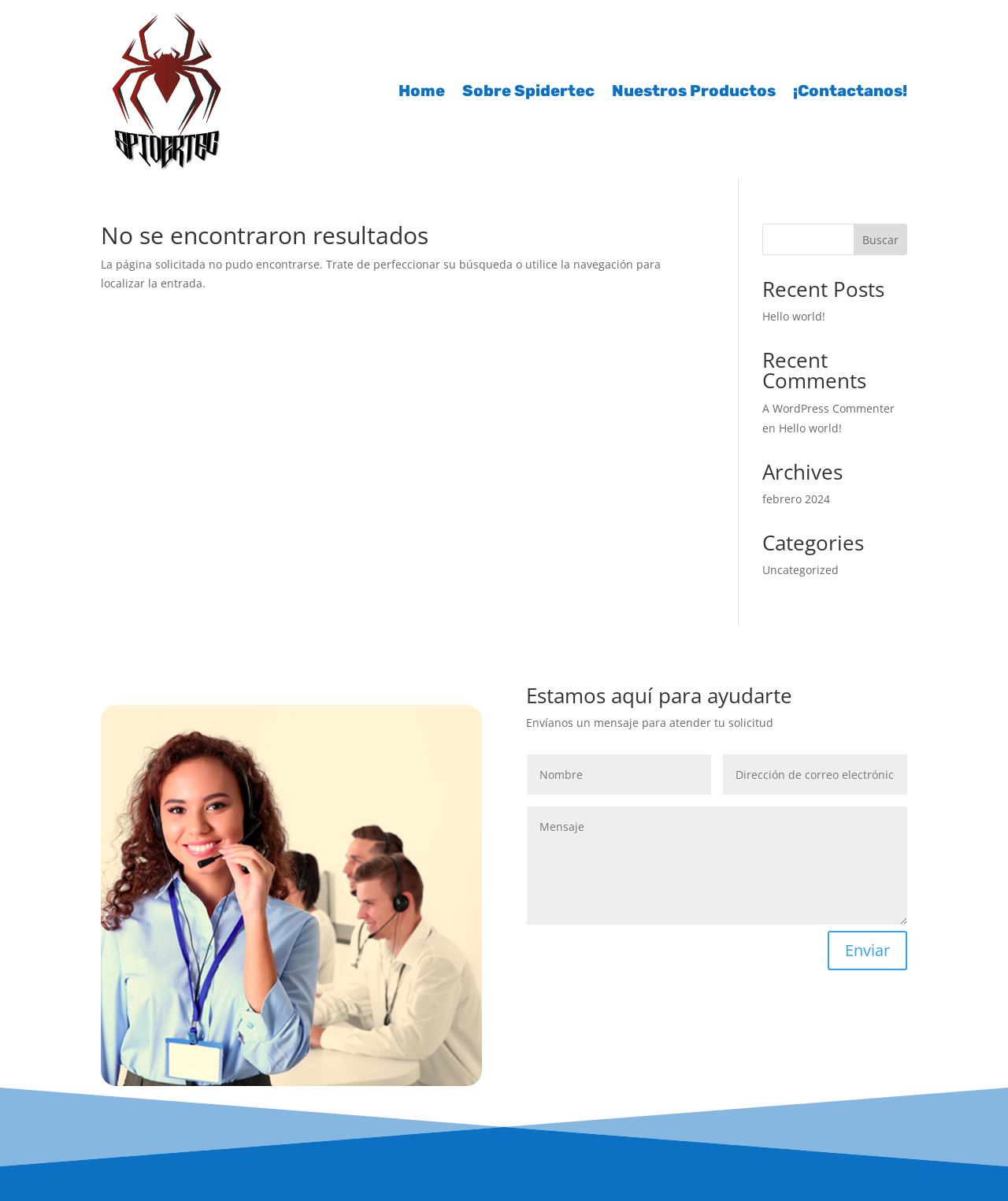Locate the bounding box coordinates of the segment that needs to be clicked to meet this instruction: "Click the Home link".

[0.395, 0.009, 0.441, 0.143]